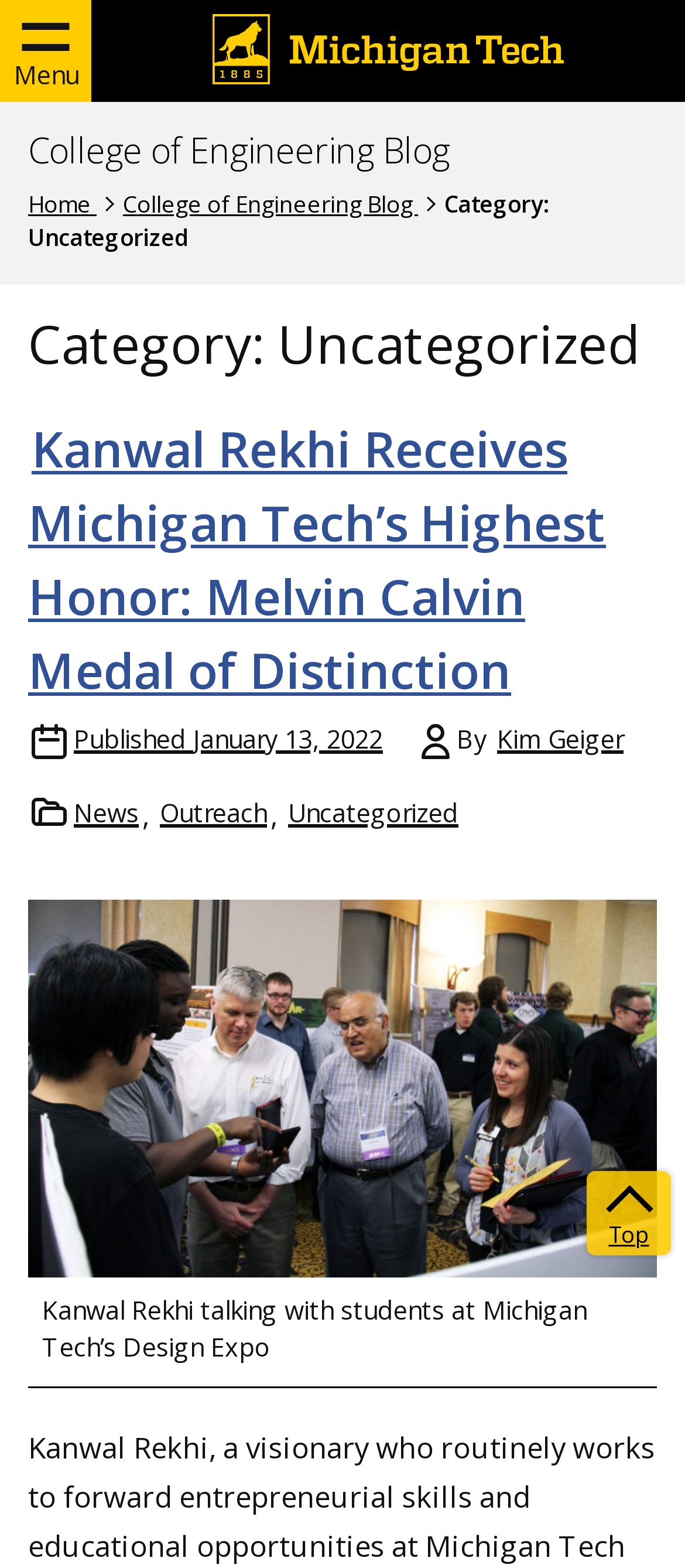Offer a meticulous description of the webpage's structure and content.

The webpage is the archive page for the "Uncategorized" category on the College of Engineering Blog. At the top left, there is a button labeled "Menu". Next to it, on the top center, is a link to the Michigan Tech Logo, which is also an image. Below the logo, there is a link to the "College of Engineering Blog" on the top left, and a navigation section labeled "breadcrumbs" that spans across the top of the page. The breadcrumbs section contains links to "Home" and "College of Engineering Blog", as well as static text "Category: Uncategorized".

Below the breadcrumbs section, there is a heading that reads "Category: Uncategorized". Under this heading, there is a list of blog posts. The first post is titled "Kanwal Rekhi Receives Michigan Tech’s Highest Honor: Melvin Calvin Medal of Distinction", which is a link. Below the title, there is a link to the publication date "January 13, 2022", followed by the author's name "Kim Geiger" and a list of categories including "News", "Outreach", and "Uncategorized". The post also includes a figure with a caption that describes Kanwal Rekhi talking with students at Michigan Tech’s Design Expo.

At the bottom right of the page, there is a link labeled "Top".